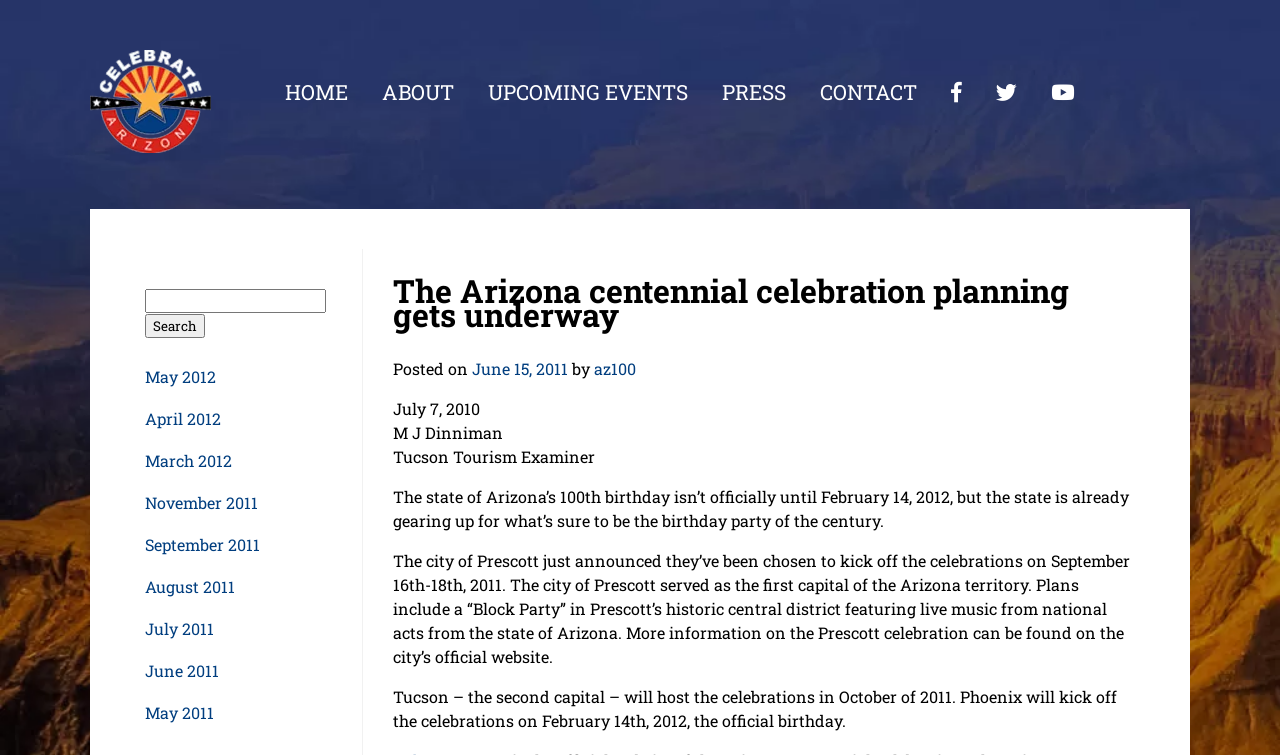Find the bounding box coordinates for the area you need to click to carry out the instruction: "Contact us". The coordinates should be four float numbers between 0 and 1, indicated as [left, top, right, bottom].

[0.617, 0.103, 0.716, 0.18]